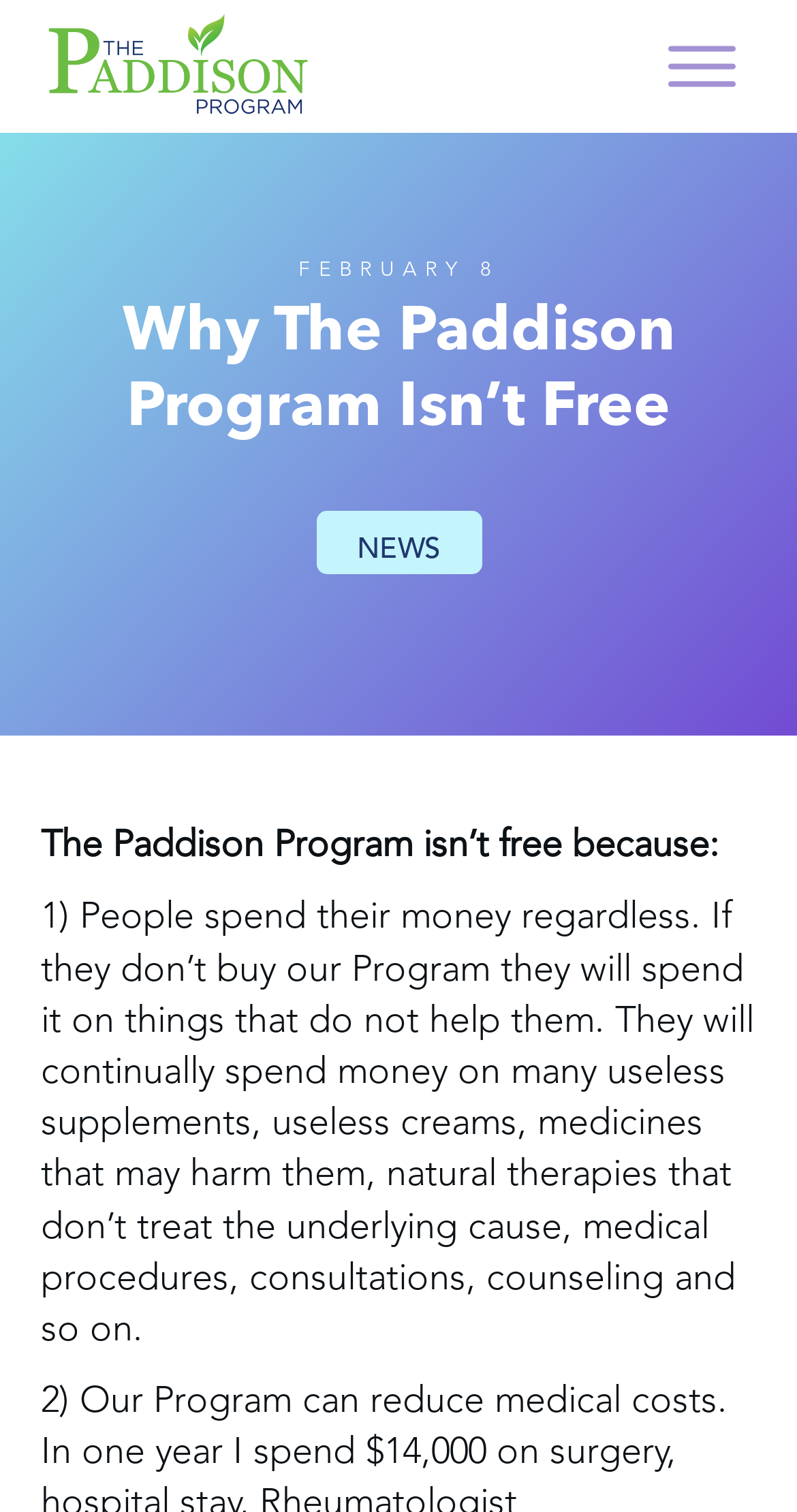Using the element description: "Login", determine the bounding box coordinates for the specified UI element. The coordinates should be four float numbers between 0 and 1, [left, top, right, bottom].

[0.83, 0.38, 0.971, 0.434]